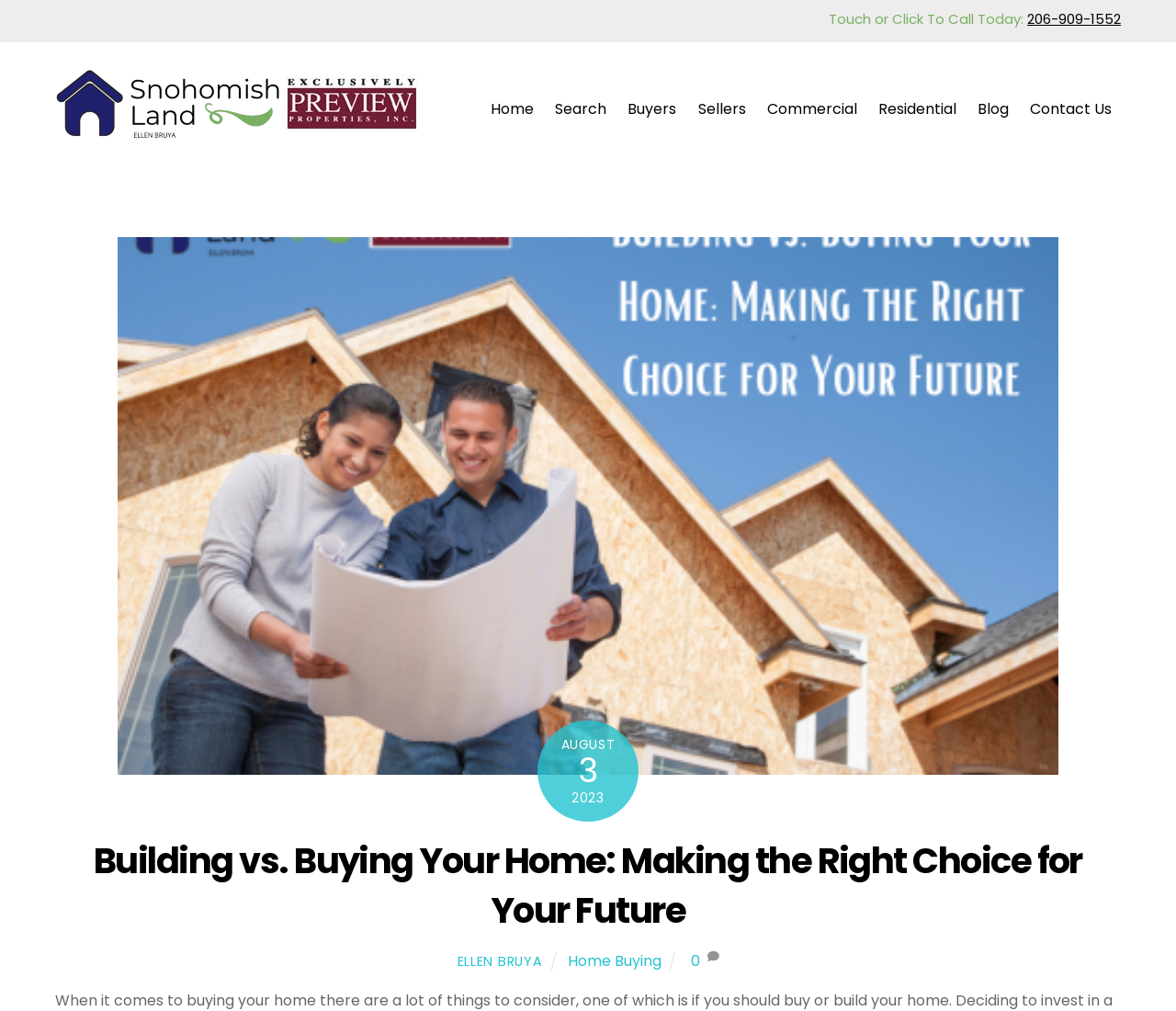Specify the bounding box coordinates of the region I need to click to perform the following instruction: "Learn about Building vs. Buying Your Home". The coordinates must be four float numbers in the range of 0 to 1, i.e., [left, top, right, bottom].

[0.1, 0.744, 0.9, 0.765]